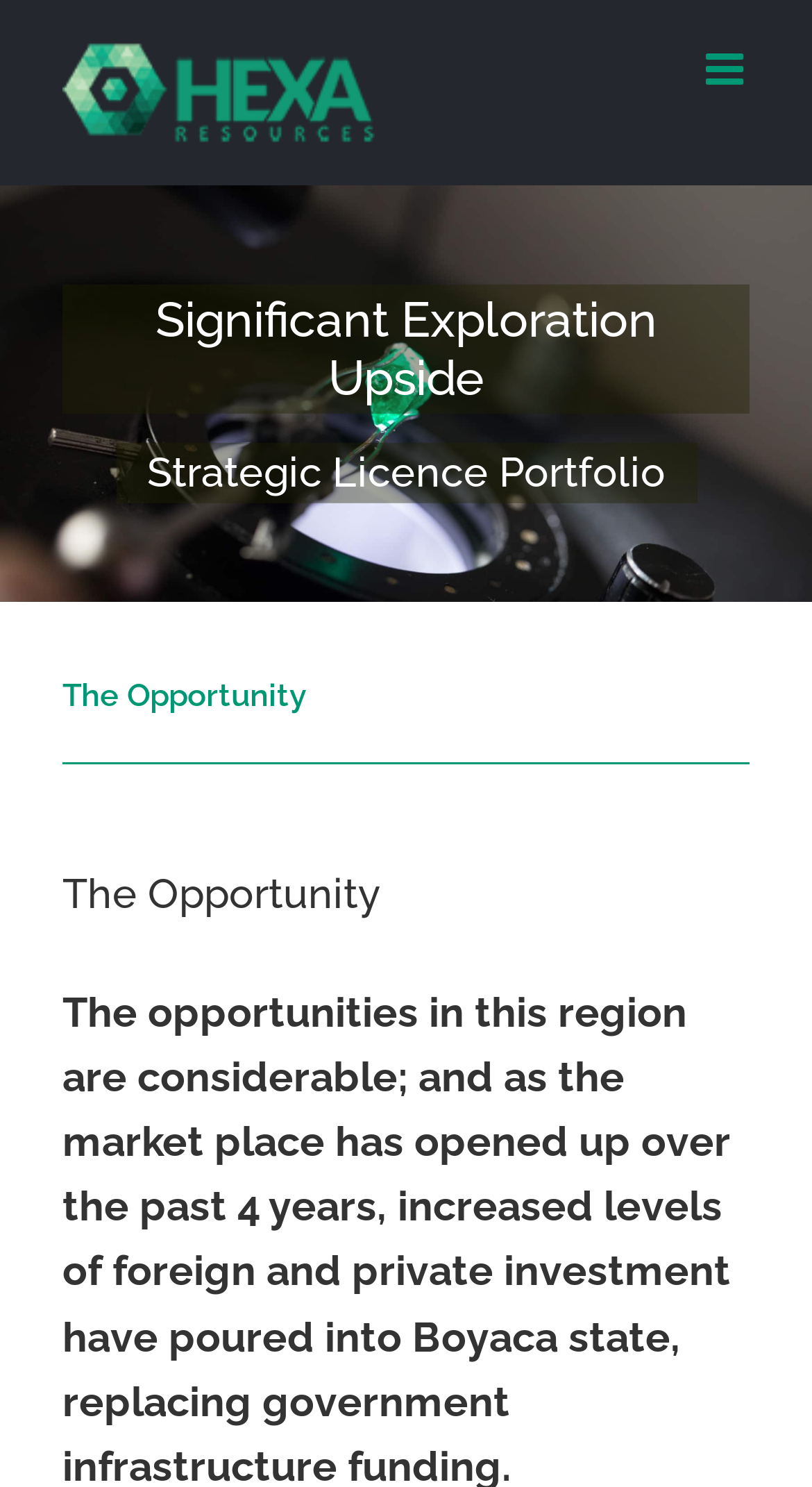How many columns are there in the webpage layout?
Give a detailed and exhaustive answer to the question.

I analyzed the bounding box coordinates of the elements and found that they are mostly stacked vertically, with no significant horizontal overlap. This suggests that the webpage has a single-column layout.